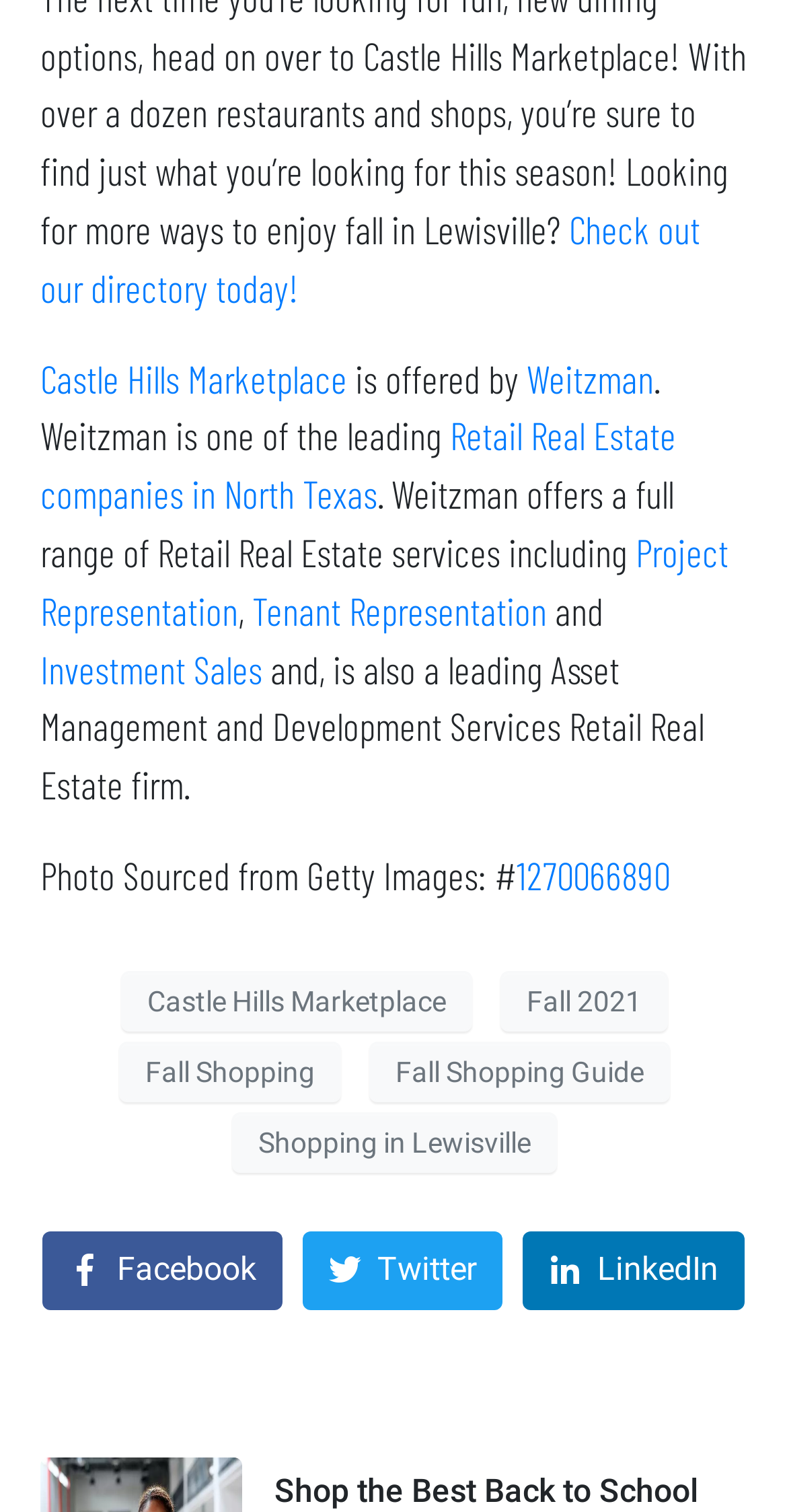What is the season of the shopping guide?
Look at the image and respond to the question as thoroughly as possible.

The season of the shopping guide can be determined by reading the link element with the text 'Fall Shopping Guide', which suggests that the guide is related to the fall season.